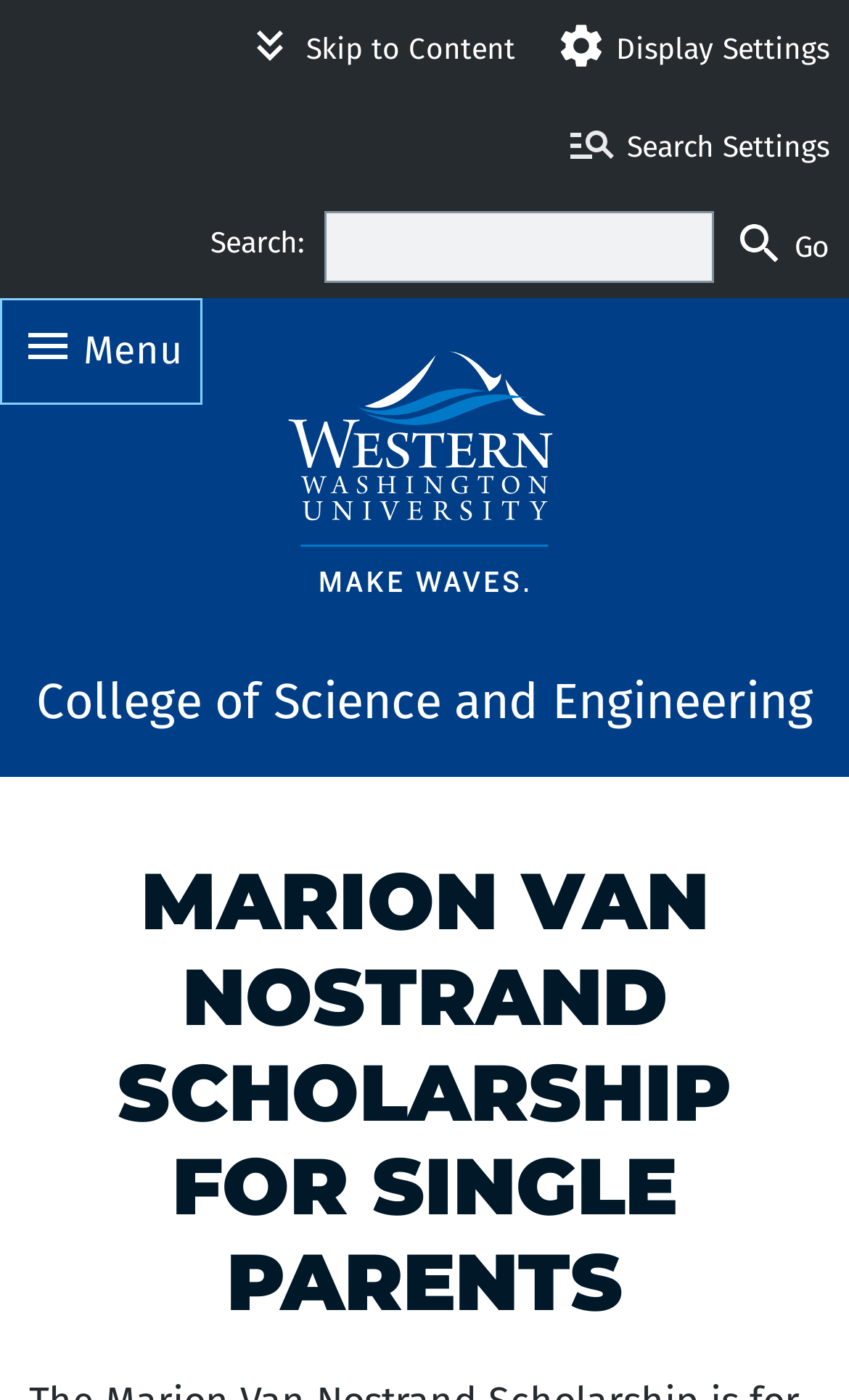Pinpoint the bounding box coordinates of the clickable element needed to complete the instruction: "Go to College of Science and Engineering". The coordinates should be provided as four float numbers between 0 and 1: [left, top, right, bottom].

[0.034, 0.473, 0.966, 0.531]